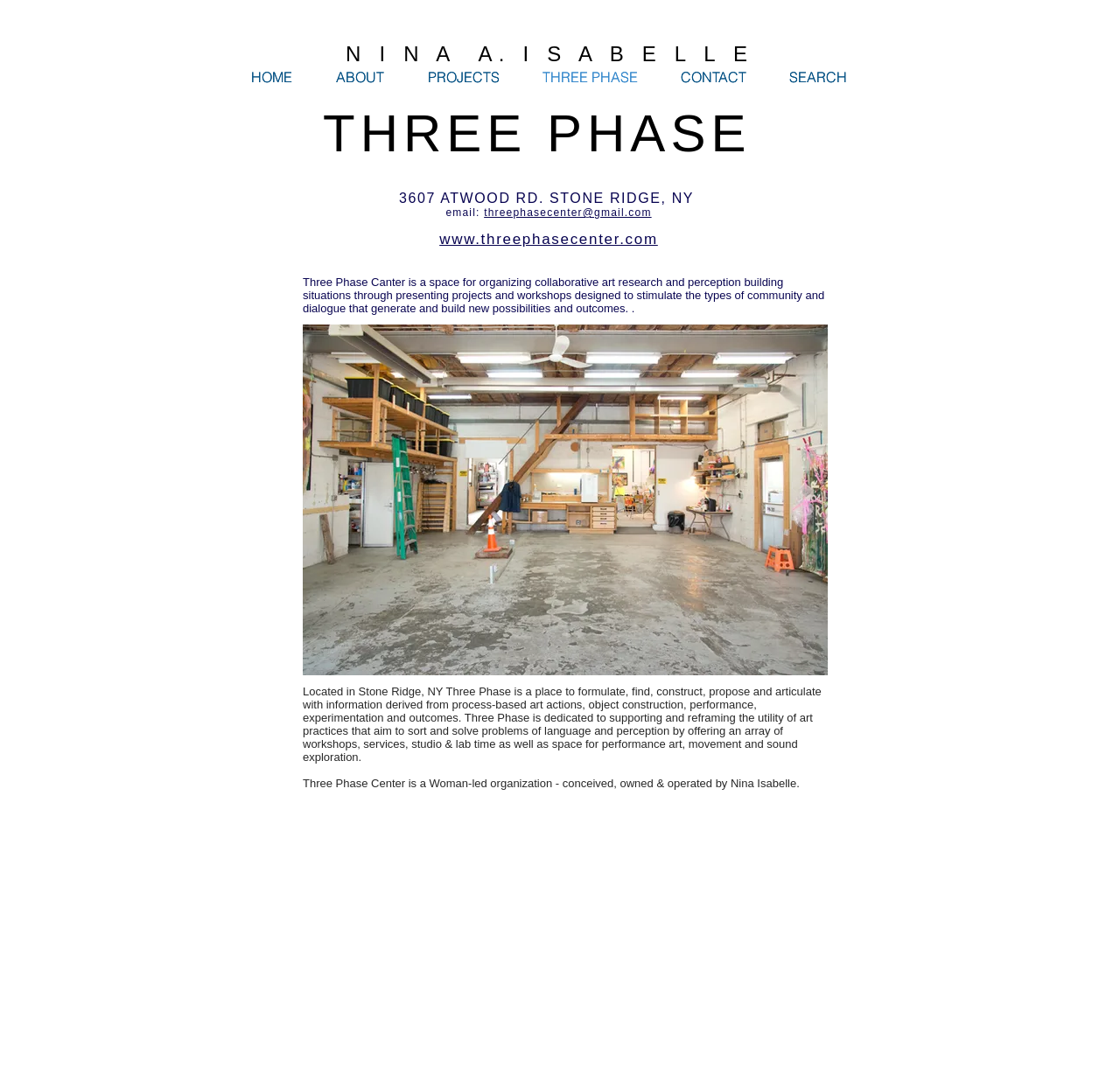Predict the bounding box coordinates of the area that should be clicked to accomplish the following instruction: "contact three phase center". The bounding box coordinates should consist of four float numbers between 0 and 1, i.e., [left, top, right, bottom].

[0.432, 0.193, 0.582, 0.205]